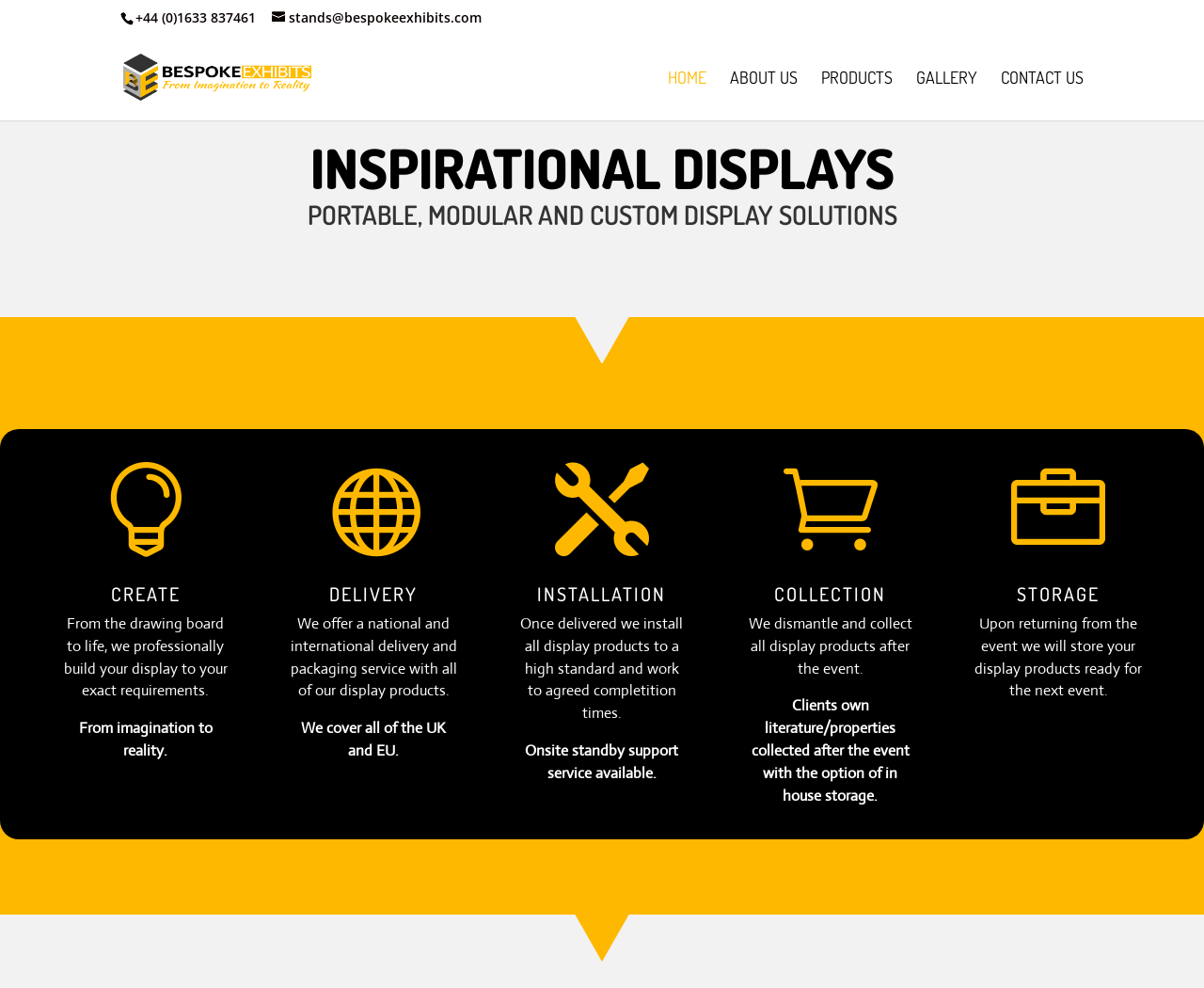Please locate and generate the primary heading on this webpage.

PORTABLE, MODULAR AND CUSTOM DISPLAY SOLUTIONS